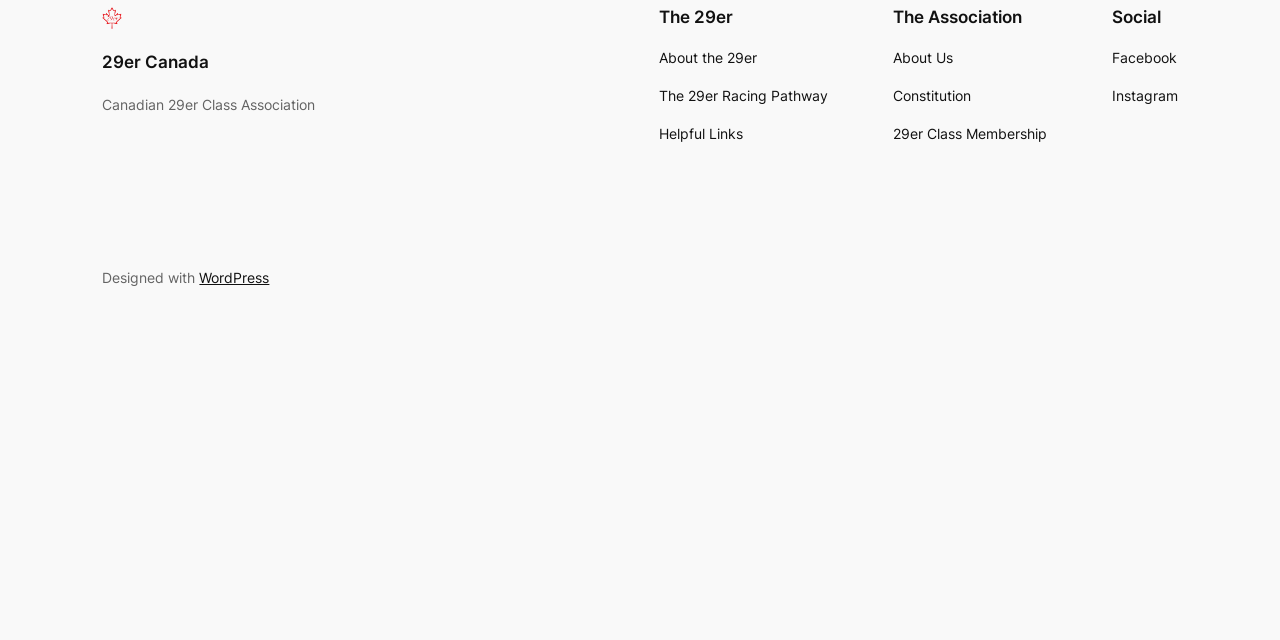Determine the bounding box coordinates for the UI element with the following description: "About Us". The coordinates should be four float numbers between 0 and 1, represented as [left, top, right, bottom].

[0.698, 0.073, 0.744, 0.108]